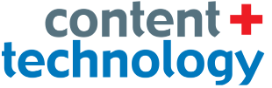What is the color of the word 'content' in the logo?
Kindly offer a comprehensive and detailed response to the question.

The logo of 'Content + Technology' is carefully designed, and the word 'content' is styled in gray, which provides a subtle and professional contrast to the more vibrant colors used in the rest of the logo.